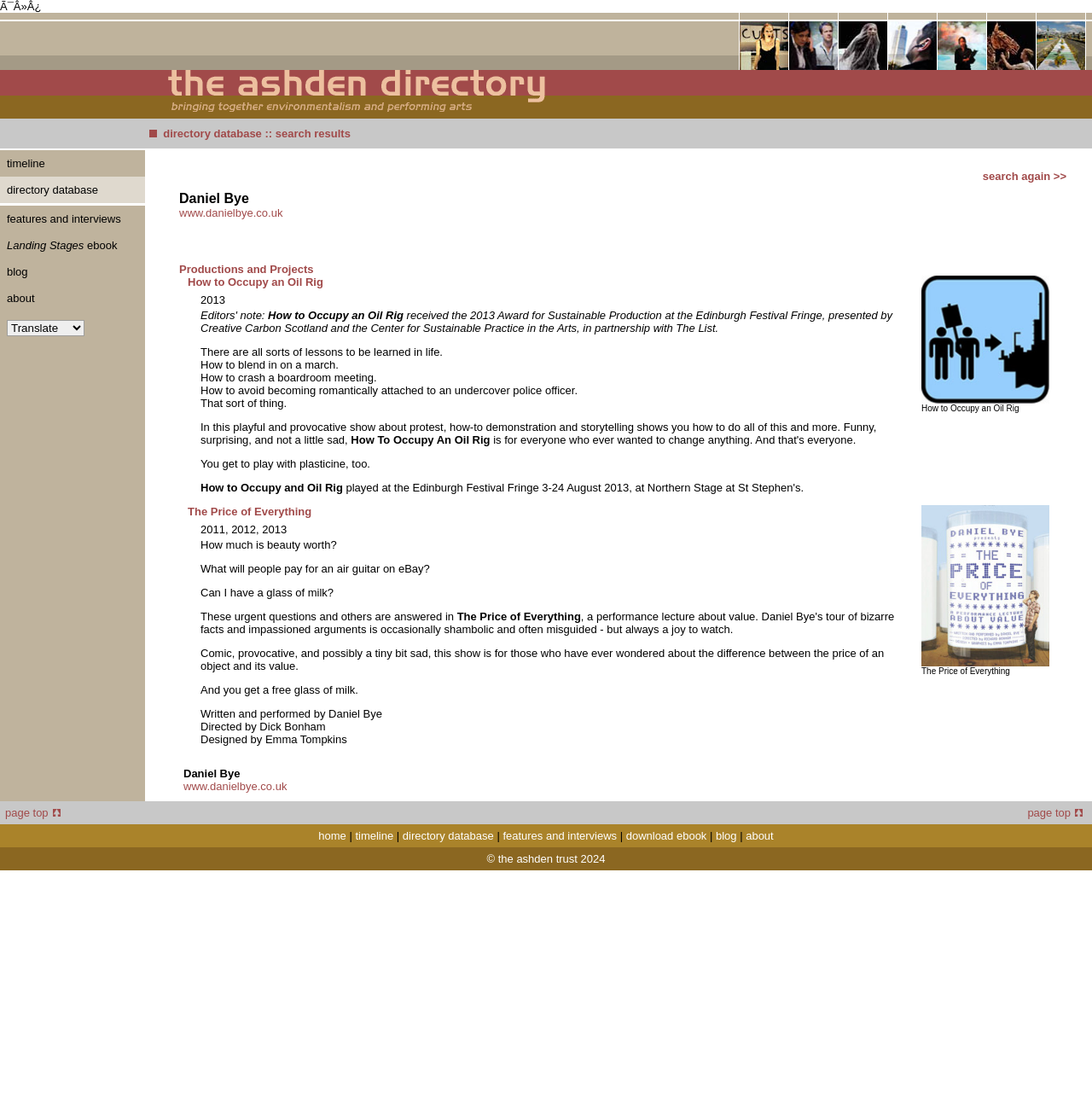Using the information shown in the image, answer the question with as much detail as possible: What is the purpose of the directory?

Based on the webpage content, I can infer that the directory is a database search results page, as indicated by the text 'your are in: directory database :: search results' in the gridcell.